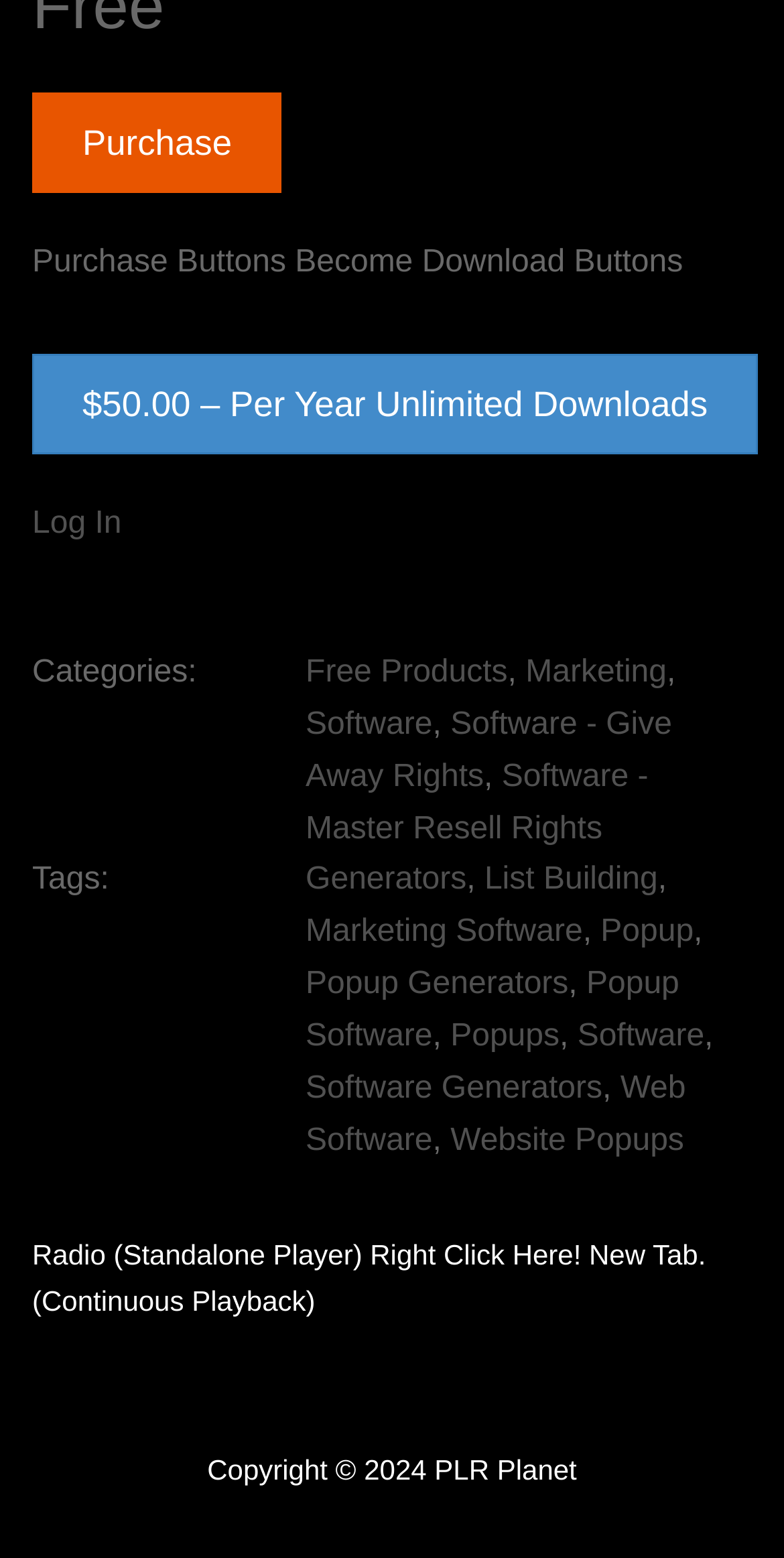Bounding box coordinates must be specified in the format (top-left x, top-left y, bottom-right x, bottom-right y). All values should be floating point numbers between 0 and 1. What are the bounding box coordinates of the UI element described as: Software - Master Resell Rights

[0.39, 0.487, 0.827, 0.543]